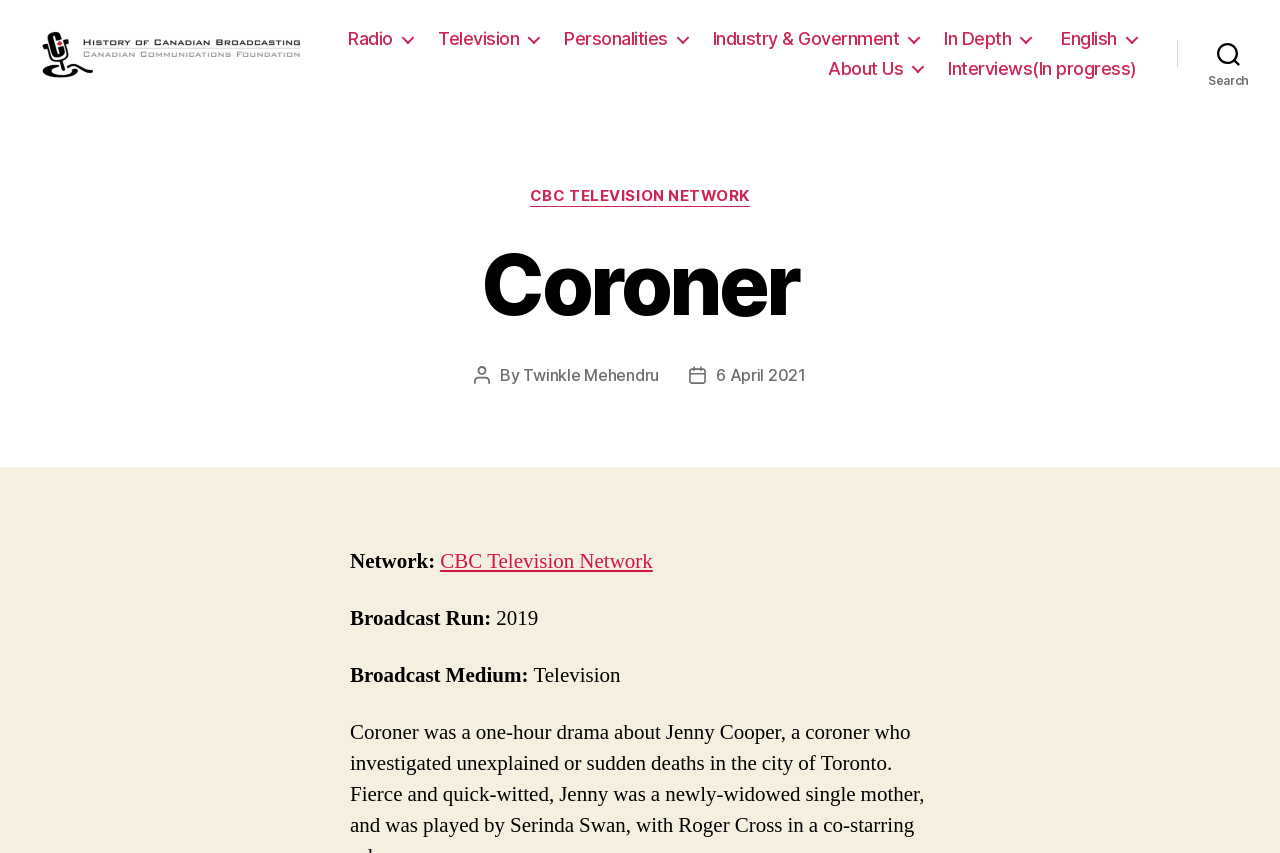Using the webpage screenshot and the element description Search, determine the bounding box coordinates. Specify the coordinates in the format (top-left x, top-left y, bottom-right x, bottom-right y) with values ranging from 0 to 1.

[0.92, 0.043, 1.0, 0.095]